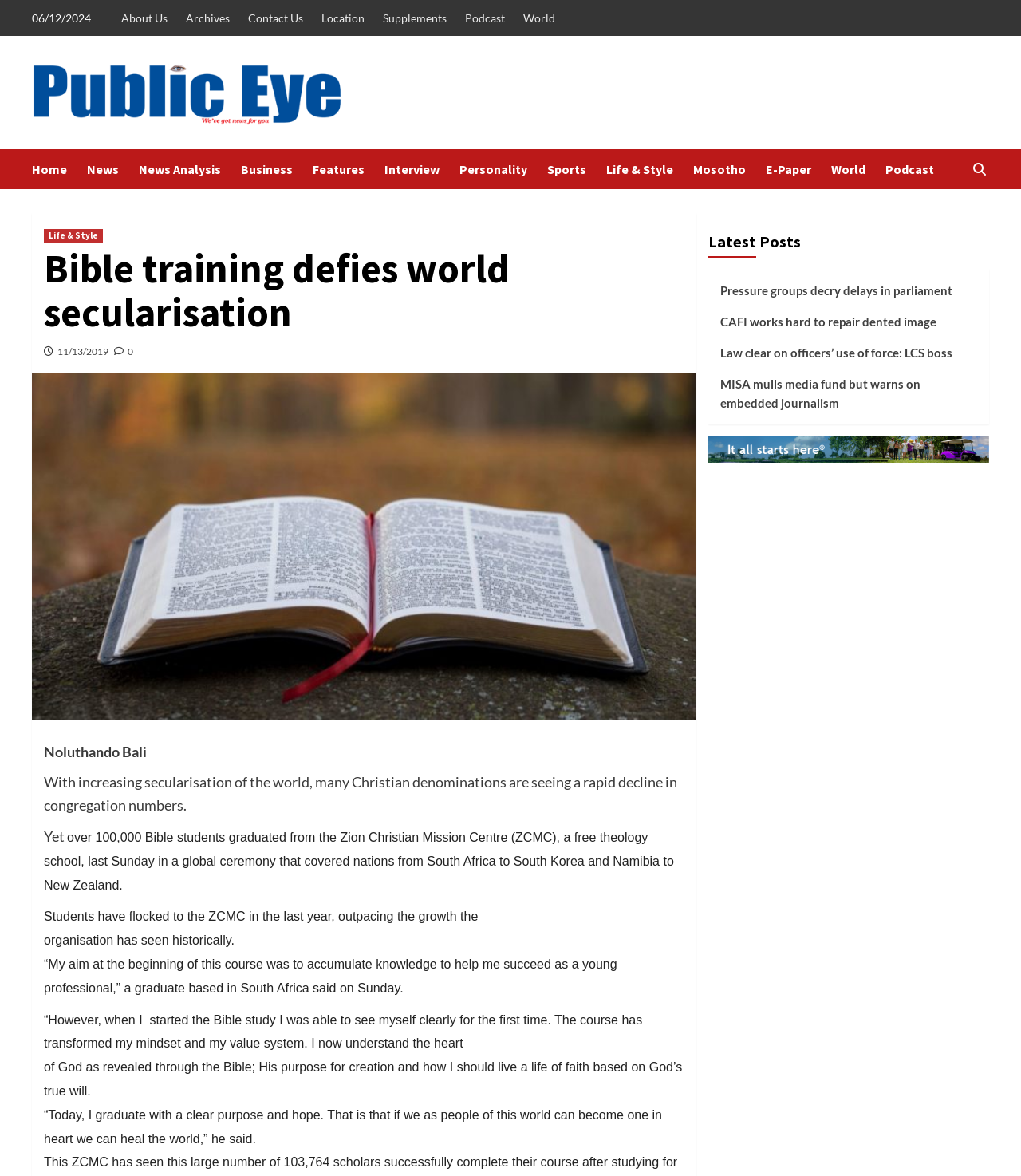Pinpoint the bounding box coordinates for the area that should be clicked to perform the following instruction: "Visit the 'Life & Style' section".

[0.594, 0.127, 0.679, 0.161]